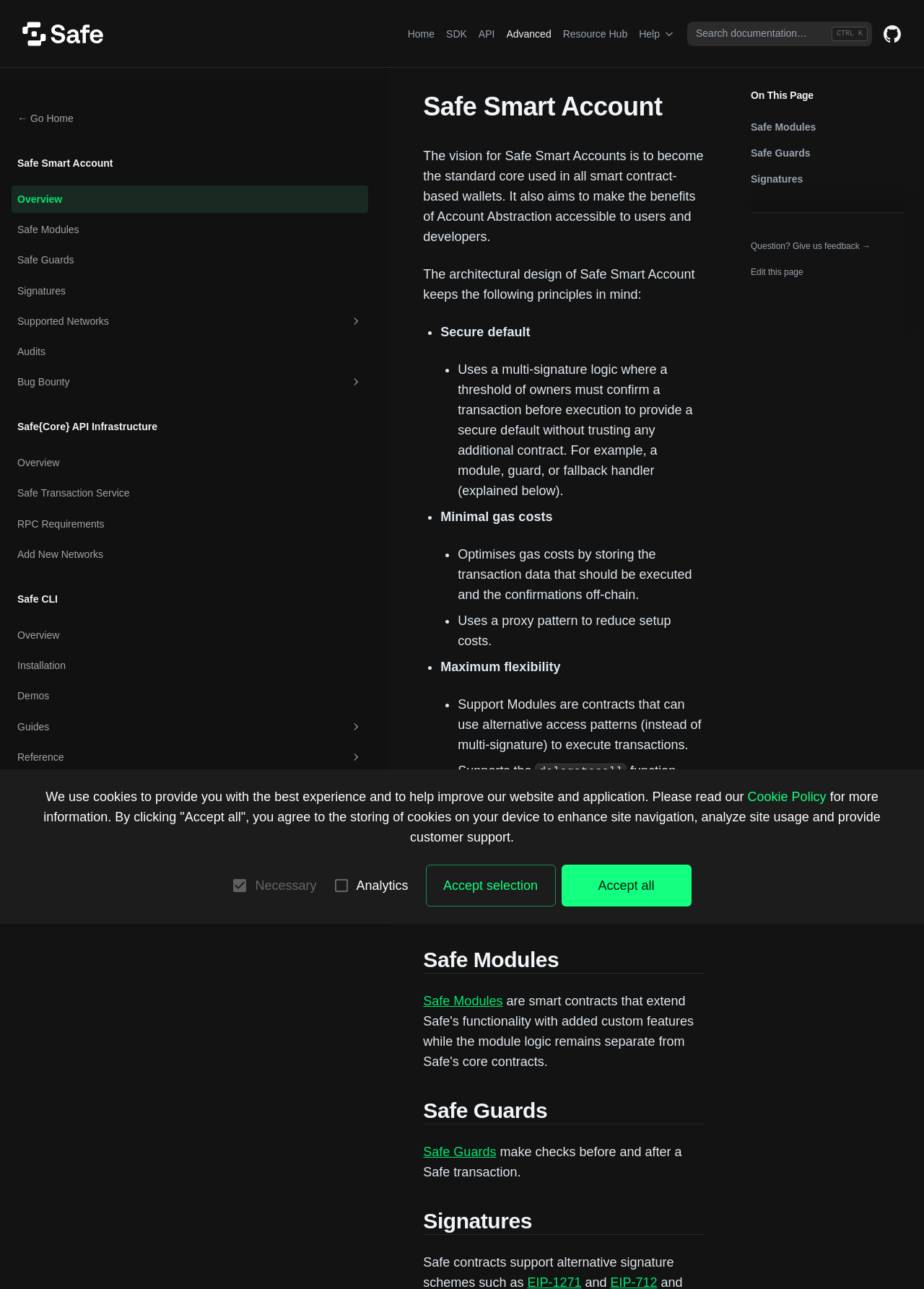Determine the bounding box coordinates in the format (top-left x, top-left y, bottom-right x, bottom-right y). Ensure all values are floating point numbers between 0 and 1. Identify the bounding box of the UI element described by: HomeHome

[0.435, 0.014, 0.477, 0.039]